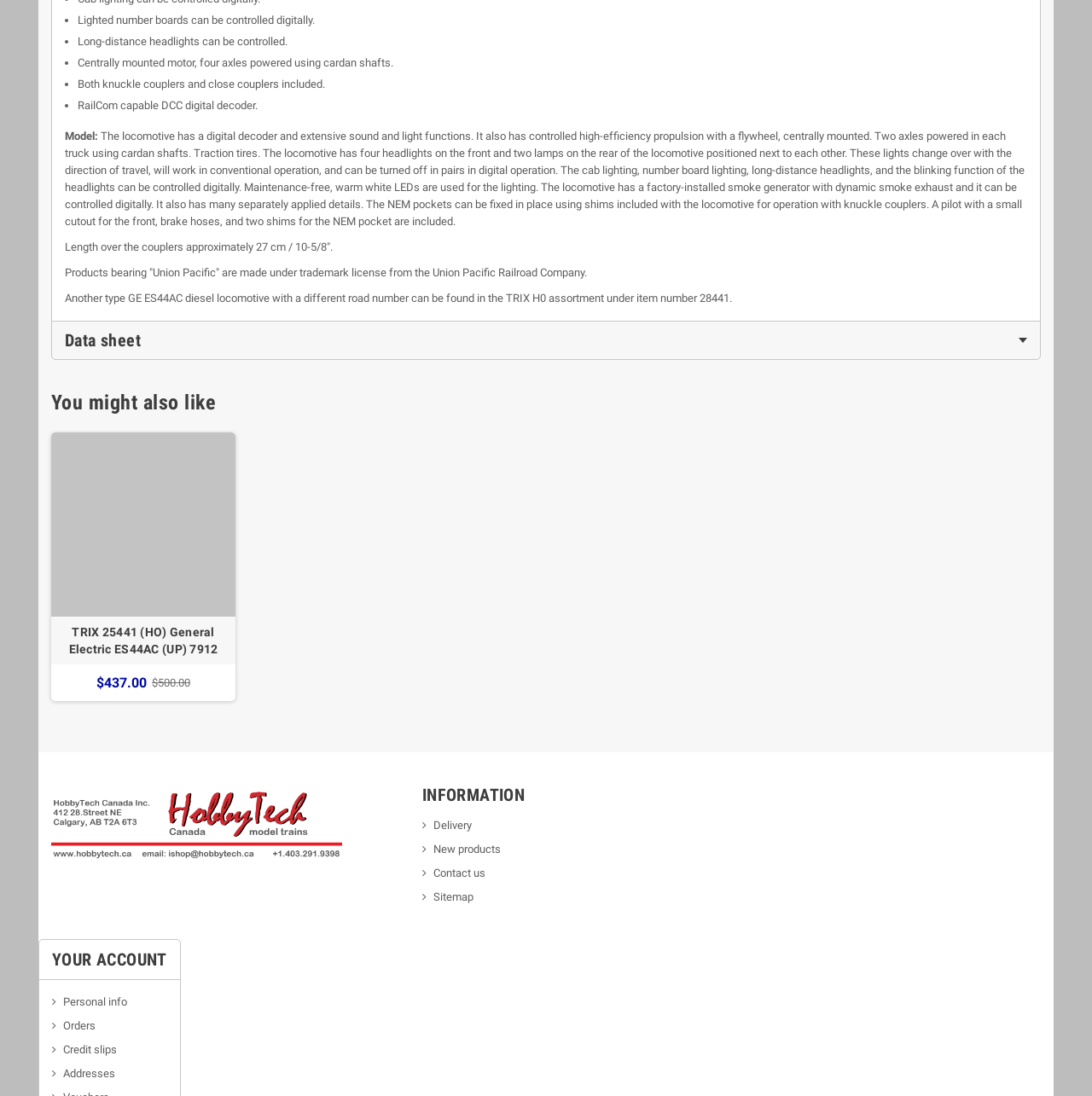What is the length of the locomotive over the couplers?
Please respond to the question with a detailed and well-explained answer.

The webpage provides the length of the locomotive over the couplers as approximately 27 cm or 10-5/8 inches.